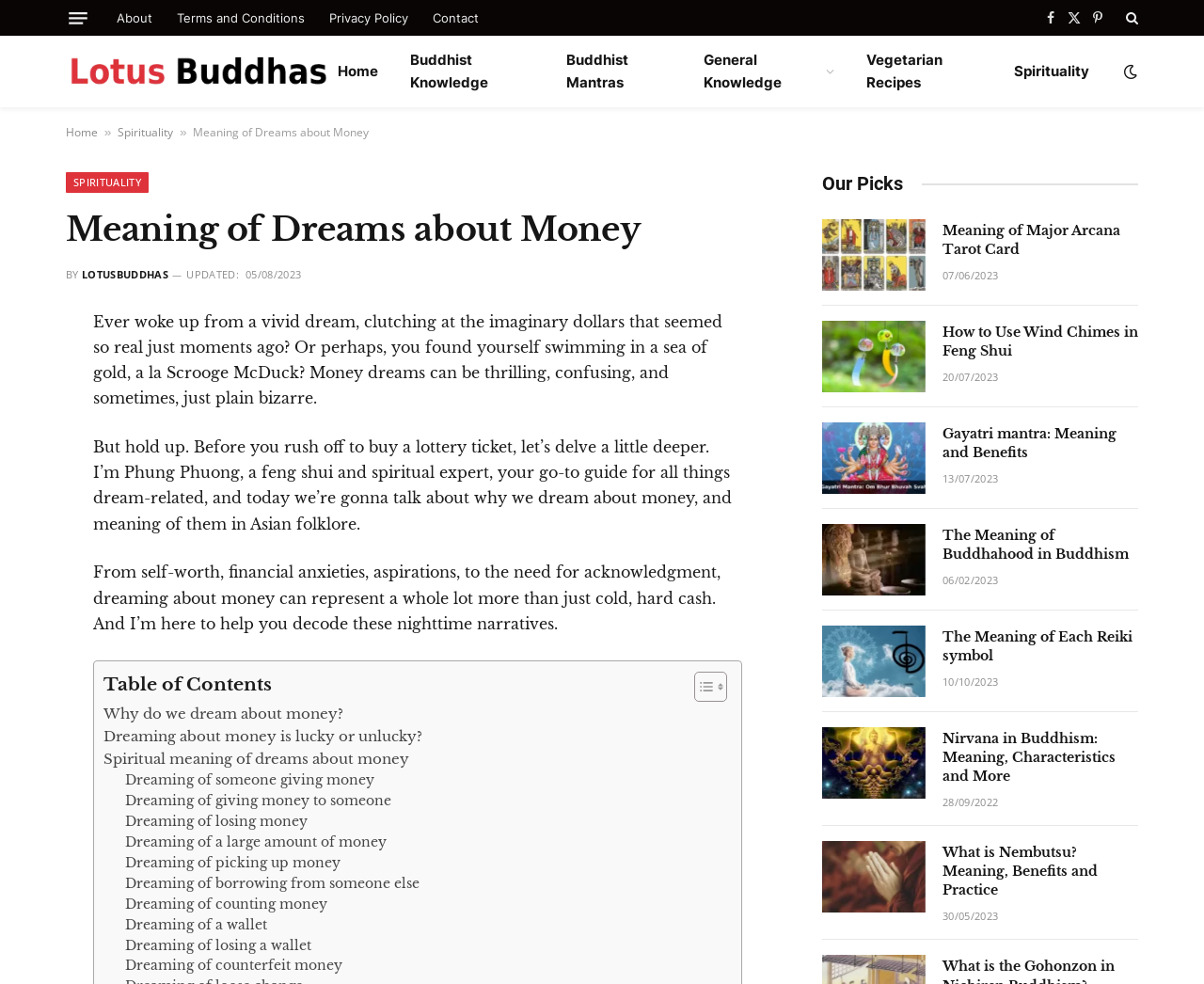Identify the bounding box coordinates for the UI element that matches this description: "Vegetarian Recipes".

[0.706, 0.036, 0.829, 0.109]